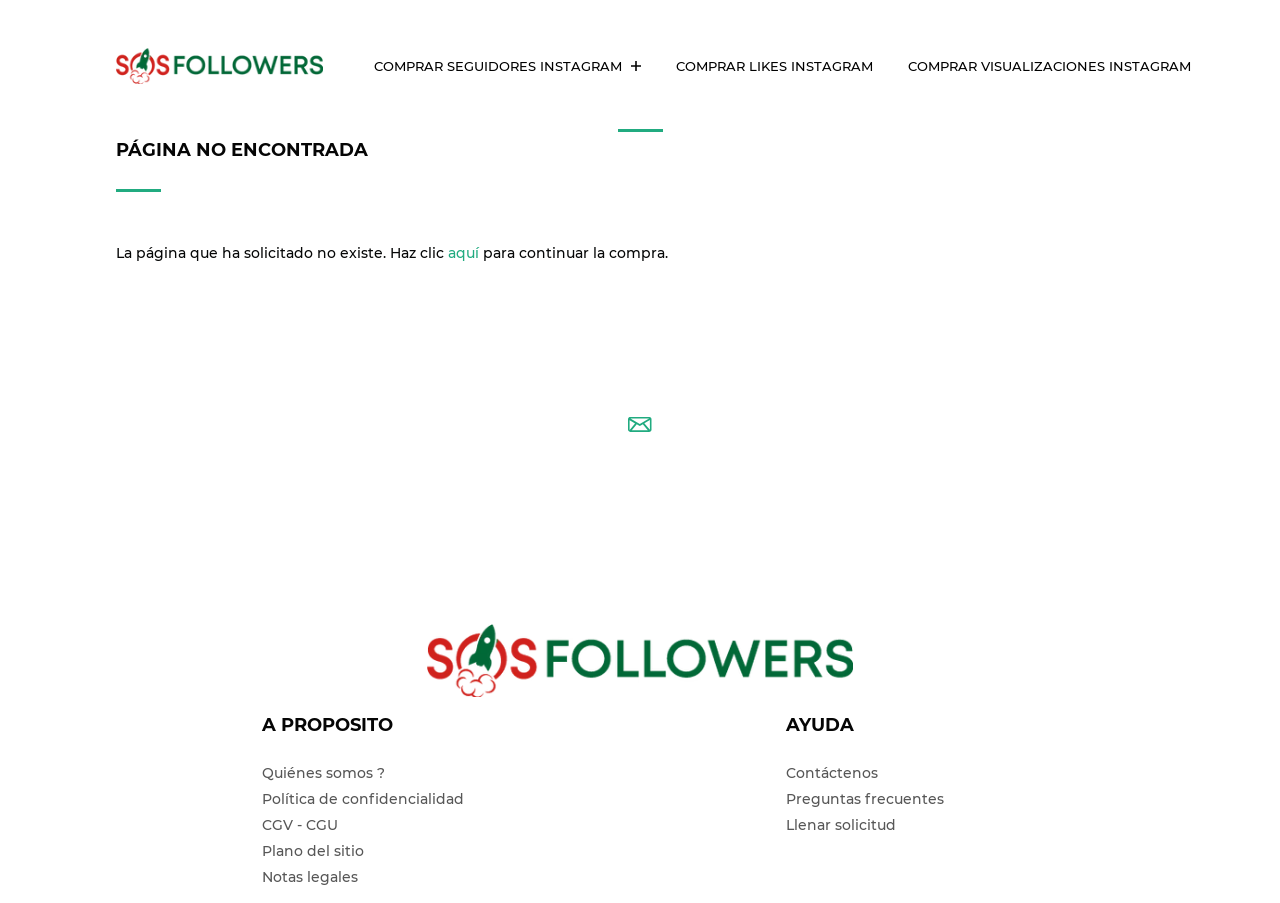Locate the UI element described by CGV - CGU and provide its bounding box coordinates. Use the format (top-left x, top-left y, bottom-right x, bottom-right y) with all values as floating point numbers between 0 and 1.

[0.205, 0.904, 0.264, 0.924]